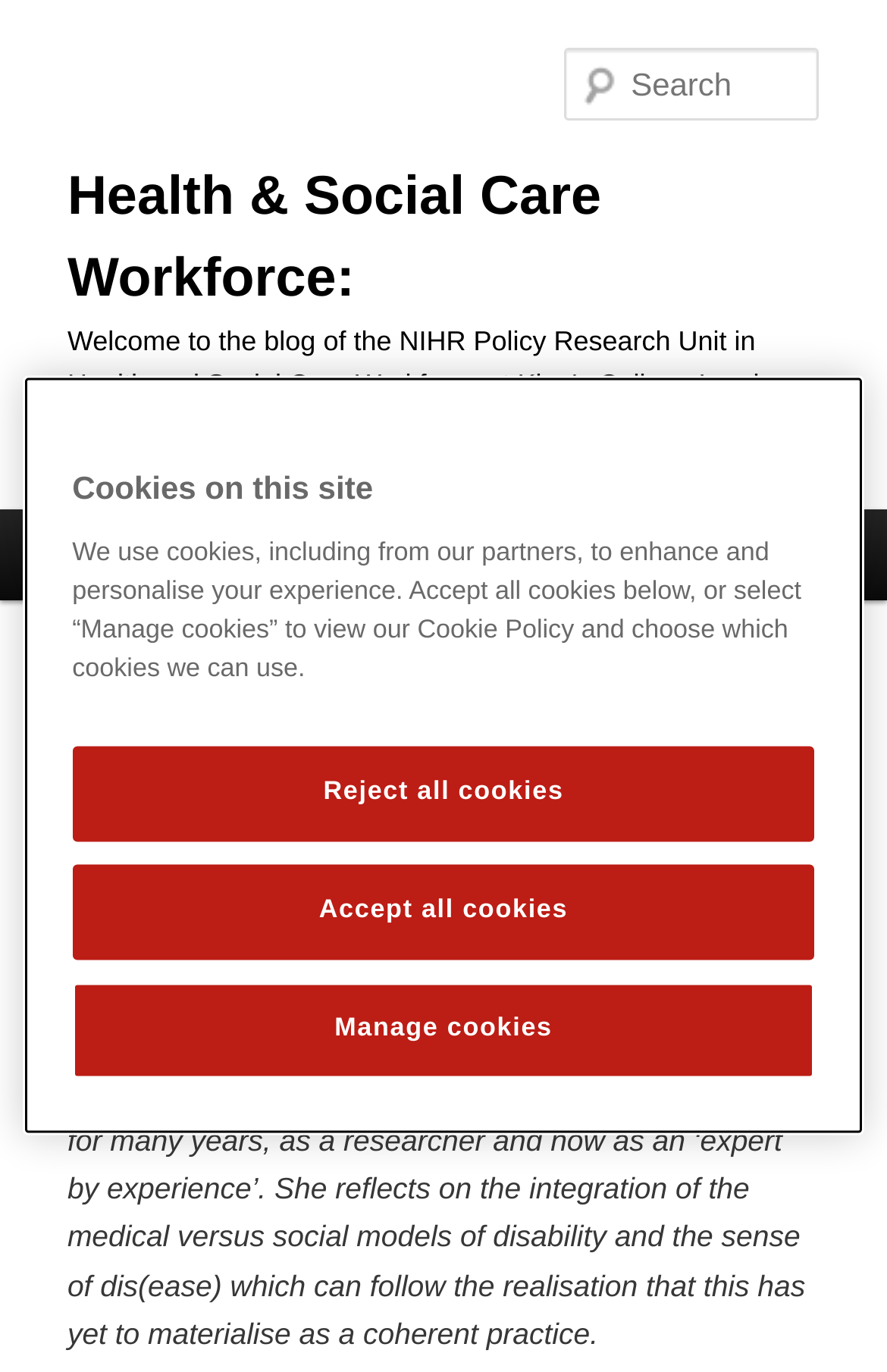Extract the main title from the webpage.

Health & Social Care Workforce: